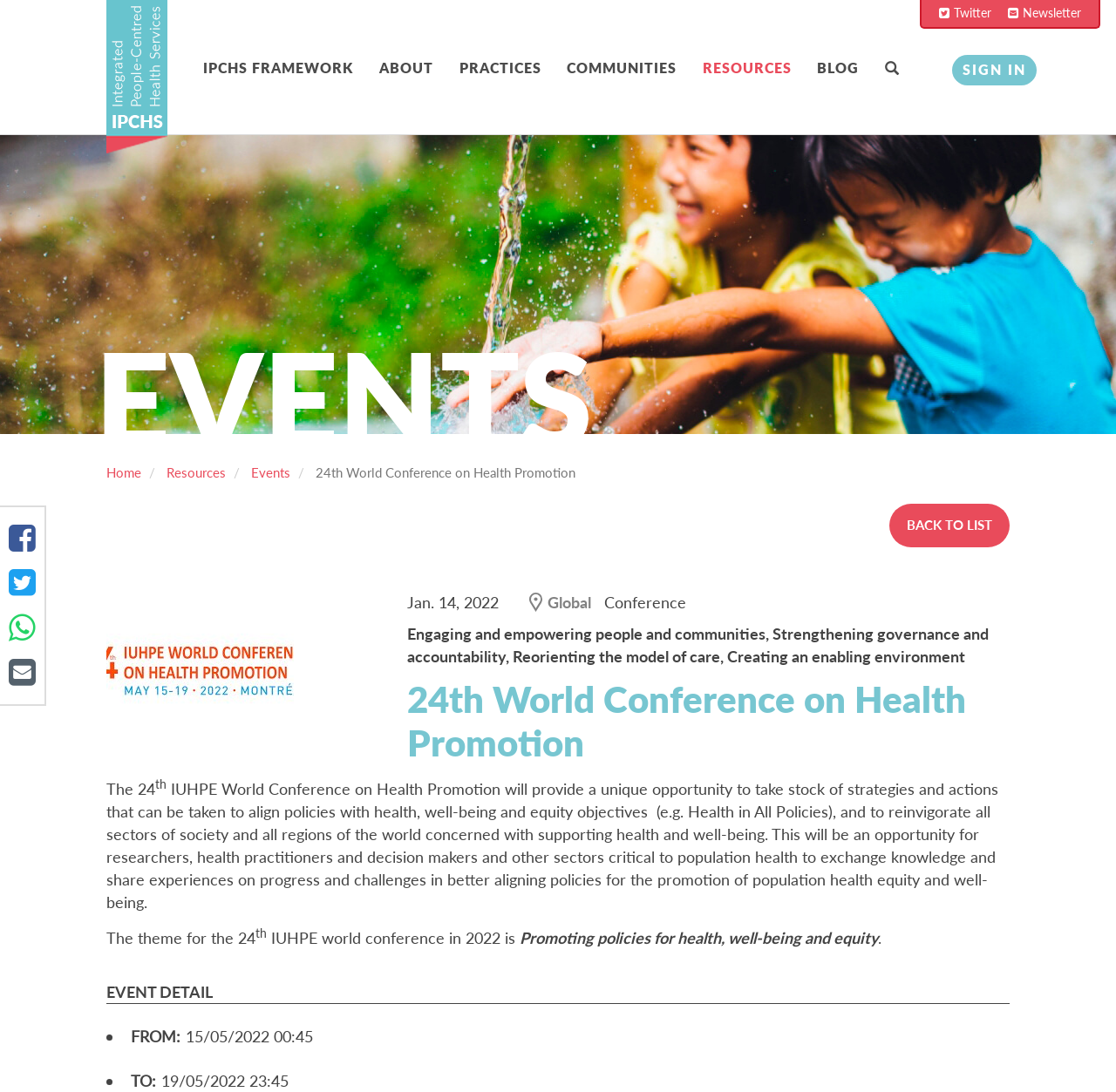Identify the bounding box coordinates of the section to be clicked to complete the task described by the following instruction: "Go to IPCHS FRAMEWORK". The coordinates should be four float numbers between 0 and 1, formatted as [left, top, right, bottom].

[0.182, 0.053, 0.34, 0.073]